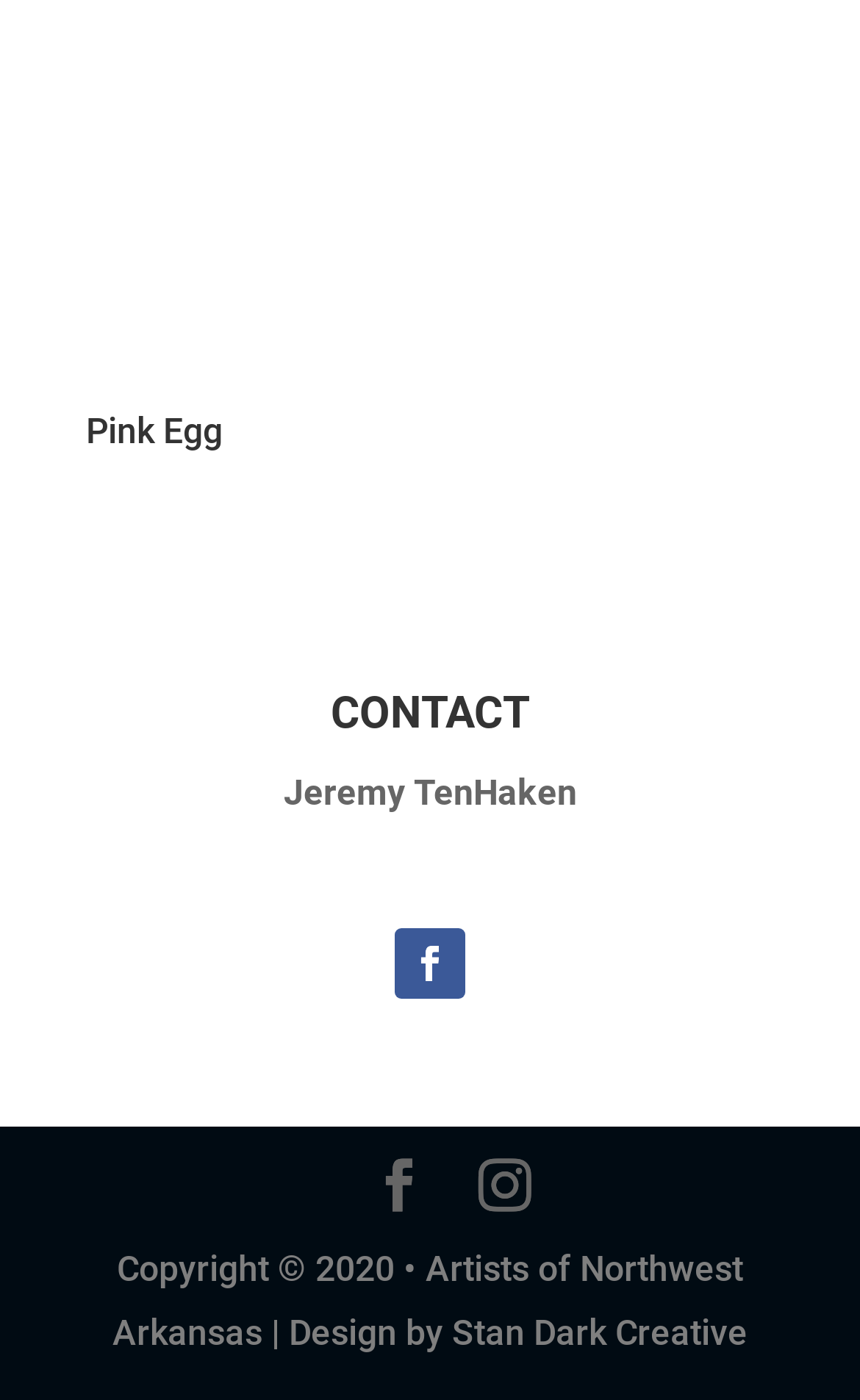What is the name of the design company?
Please answer the question with as much detail as possible using the screenshot.

I found the static text element with bounding box coordinates [0.131, 0.892, 0.869, 0.967] which contains the copyright information. The design company mentioned in the copyright information is Stan Dark Creative.